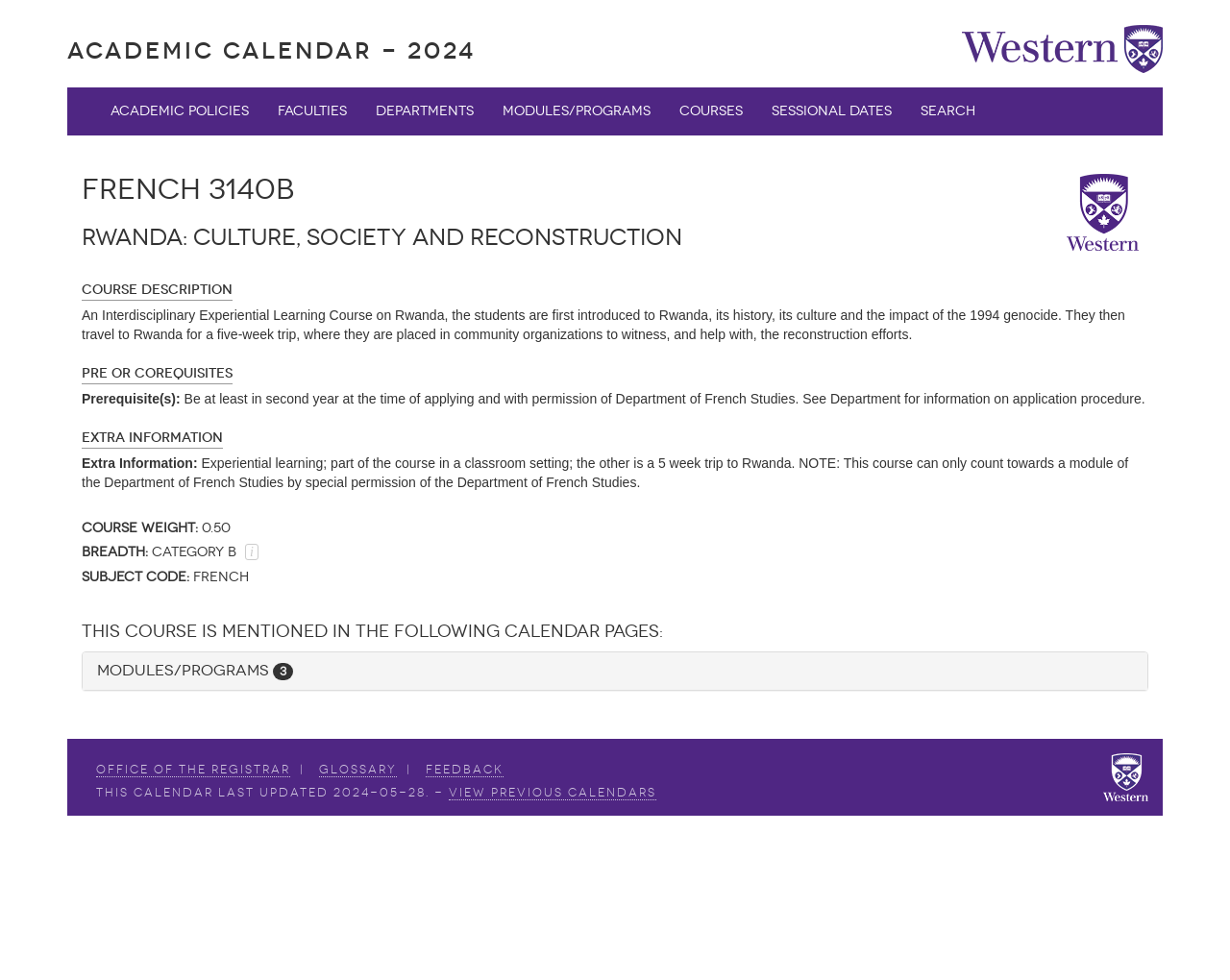What is the course code for French 3140B?
Please provide a single word or phrase in response based on the screenshot.

FRENCH